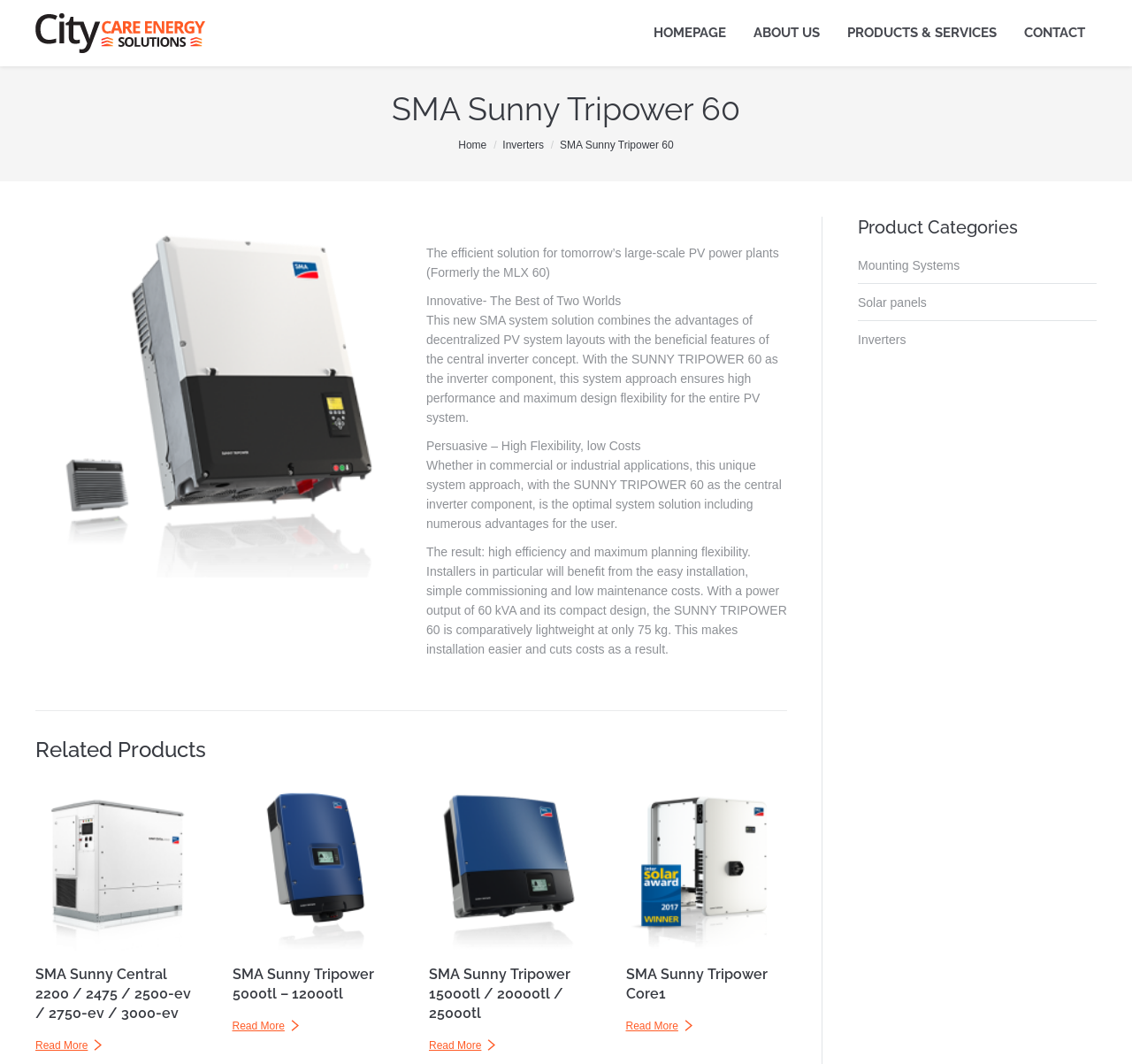Please identify the bounding box coordinates of where to click in order to follow the instruction: "View SMA Sunny Tripower 60 Inverter Manager".

[0.031, 0.204, 0.35, 0.543]